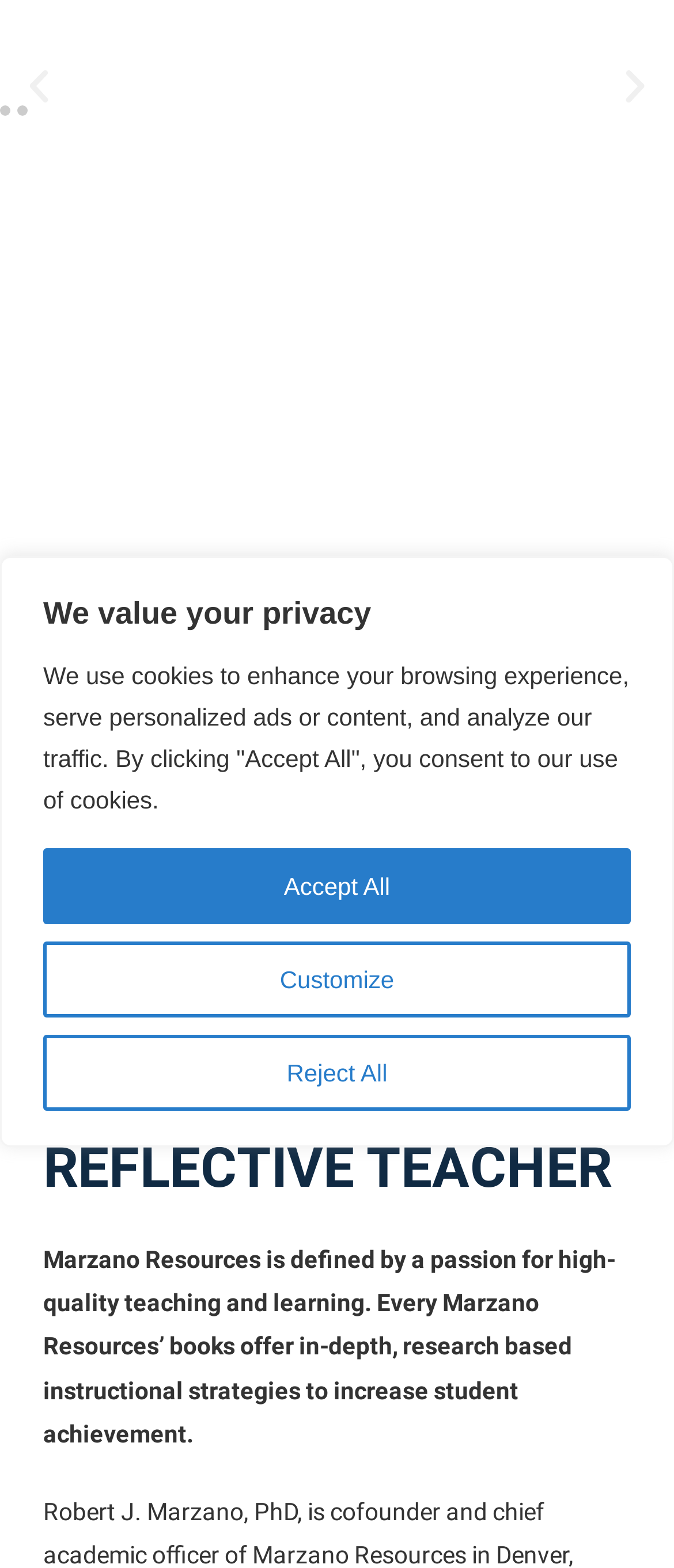Determine the bounding box for the HTML element described here: "Previous". The coordinates should be given as [left, top, right, bottom] with each number being a float between 0 and 1.

[0.026, 0.041, 0.09, 0.069]